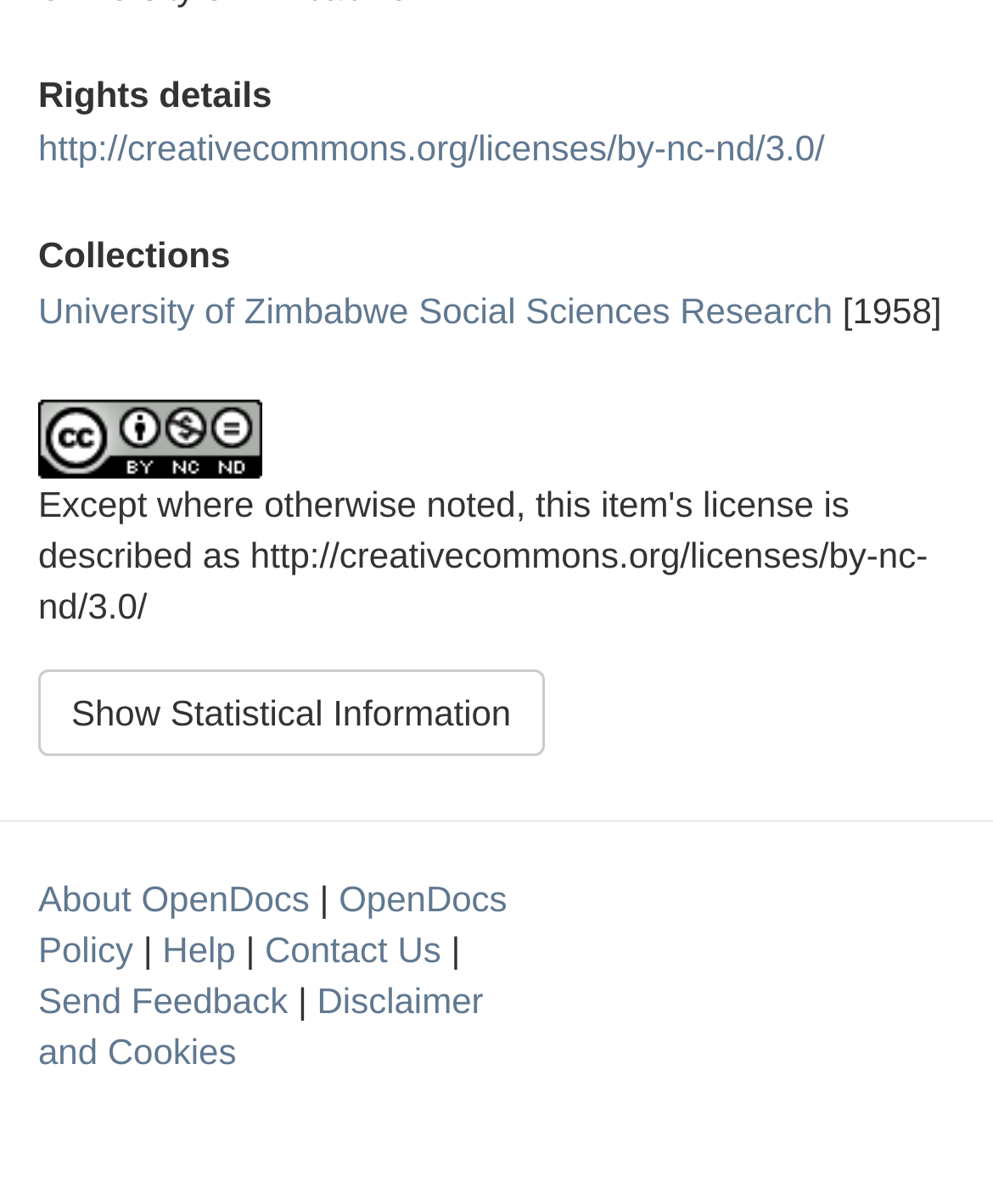Identify the bounding box coordinates of the clickable region required to complete the instruction: "View rights details". The coordinates should be given as four float numbers within the range of 0 and 1, i.e., [left, top, right, bottom].

[0.038, 0.063, 0.962, 0.095]